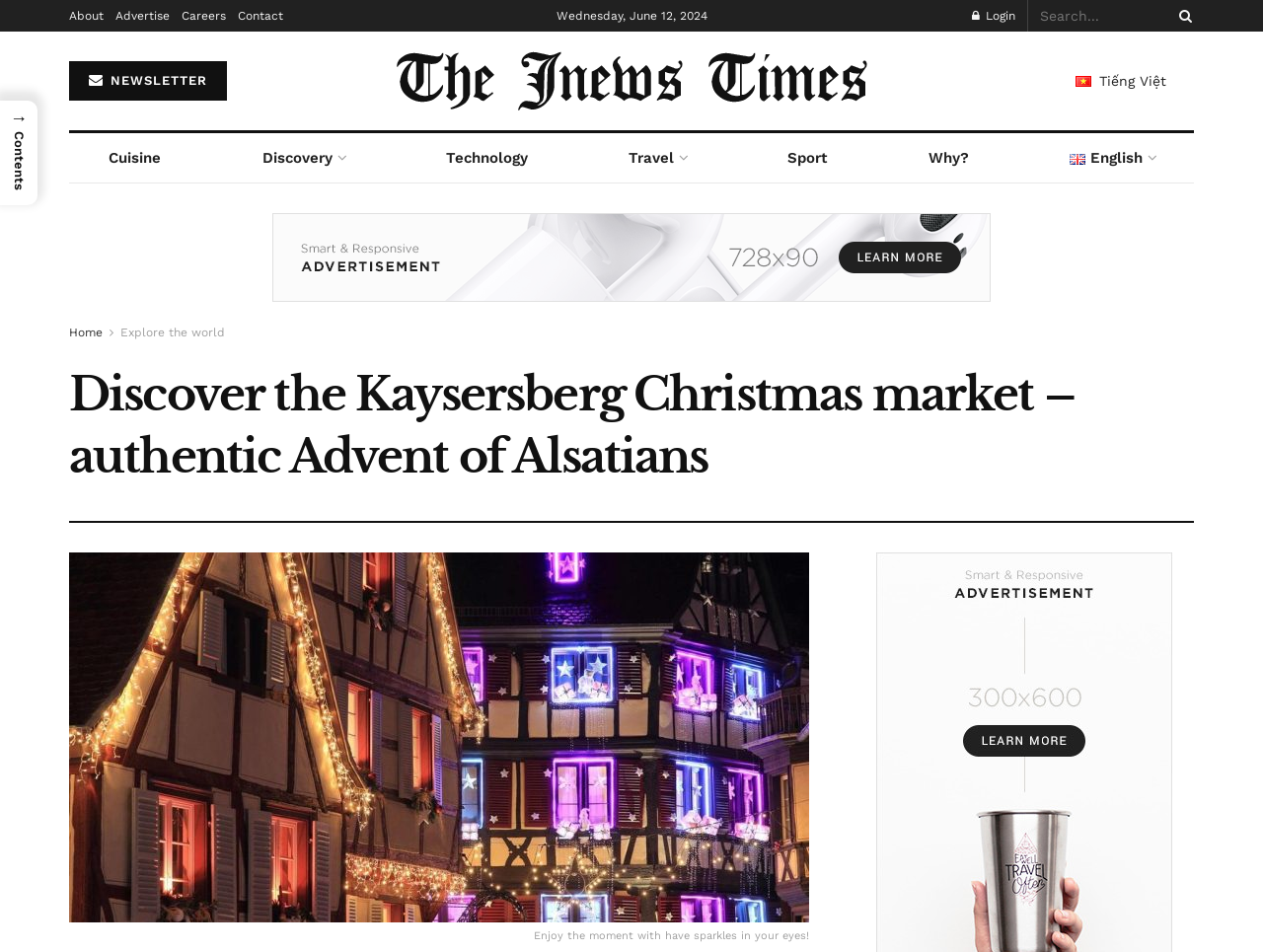What is the language of the link with the bounding box coordinates [0.851, 0.076, 0.923, 0.093]?
Look at the screenshot and give a one-word or phrase answer.

Vietnamese